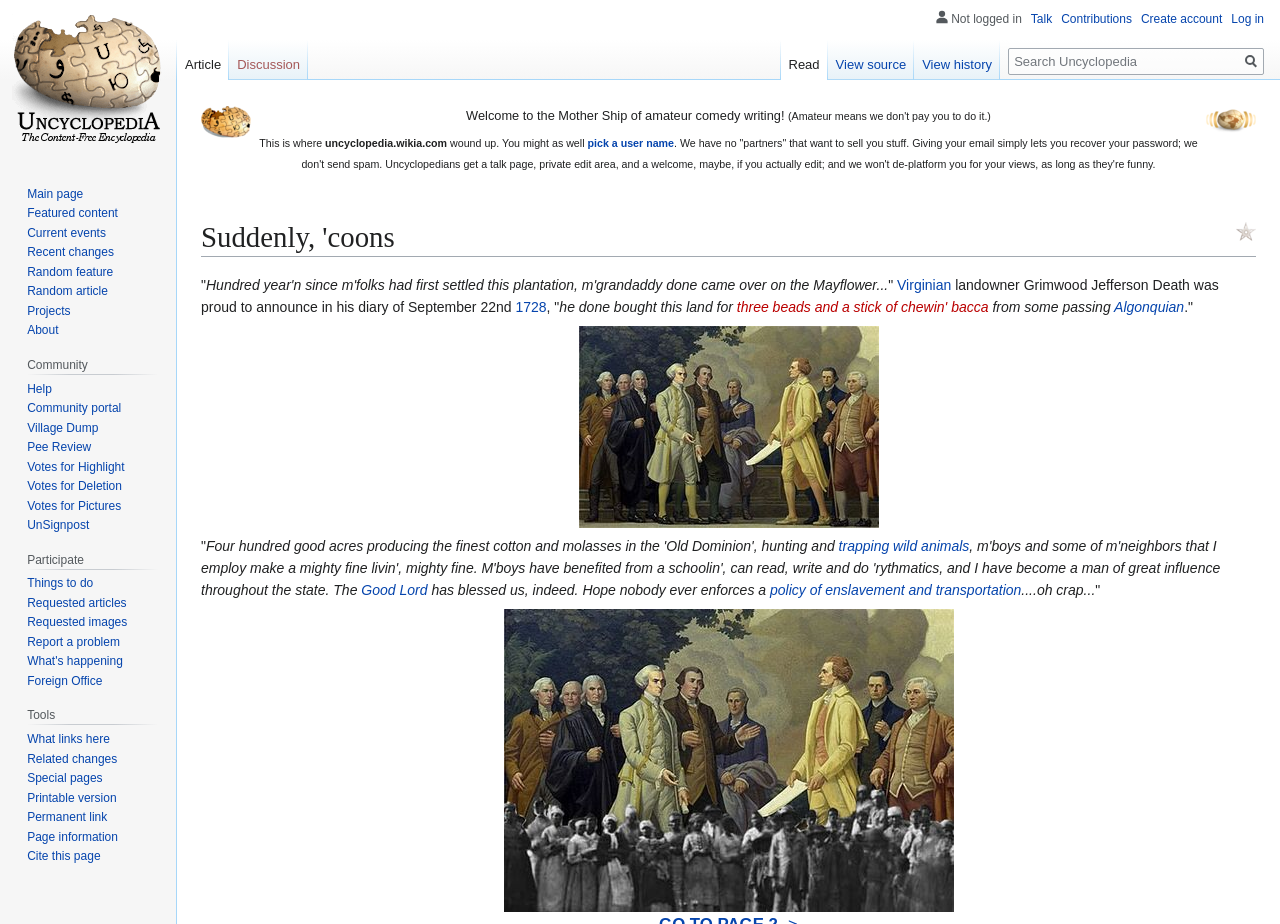Can you specify the bounding box coordinates for the region that should be clicked to fulfill this instruction: "Click the 'Create account' link".

[0.891, 0.013, 0.955, 0.028]